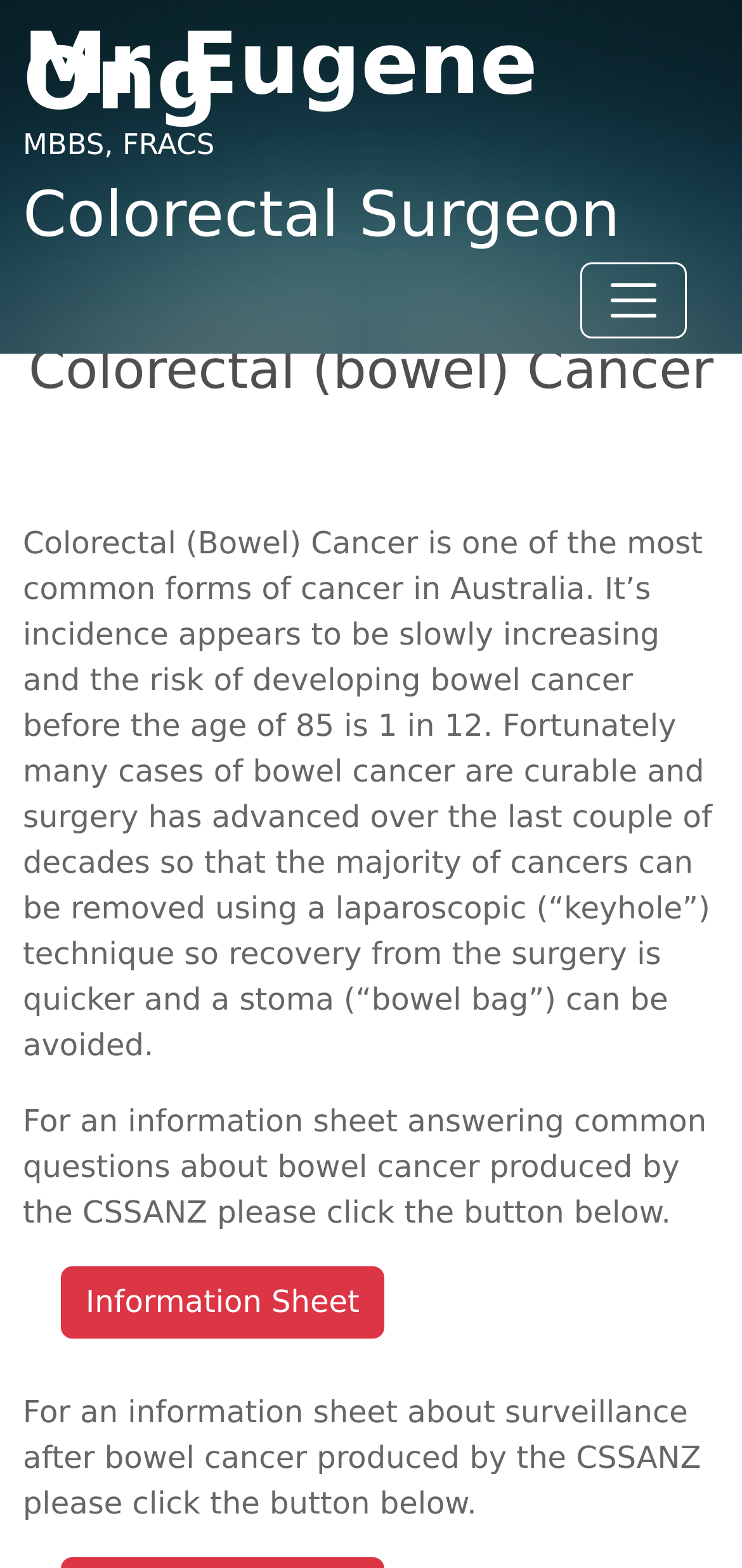Provide an in-depth caption for the elements present on the webpage.

The webpage is about Colorectal (Bowel) Cancer, specifically discussing its incidence, risk, and treatment options. At the top, there is a heading with the name "Mr Eugene Ong", a colorectal surgeon, accompanied by his credentials "MBBS, FRACS" on the right side. Below this, there is a button to toggle navigation, positioned on the right side of the page.

The main content of the page is a paragraph of text that provides an overview of bowel cancer, including its prevalence, risk factors, and treatment options. This text is located in the top-left section of the page and spans about two-thirds of the page's width.

Below this paragraph, there are two sections of text that provide additional resources for learning more about bowel cancer. The first section invites users to click a button to access an information sheet answering common questions about bowel cancer, produced by the CSSANZ. The button "Information Sheet" is positioned below this text, slightly to the right of center.

The second section provides another resource, an information sheet about surveillance after bowel cancer, also produced by the CSSANZ. This text is located at the bottom of the page, with the button to access the resource positioned below it.